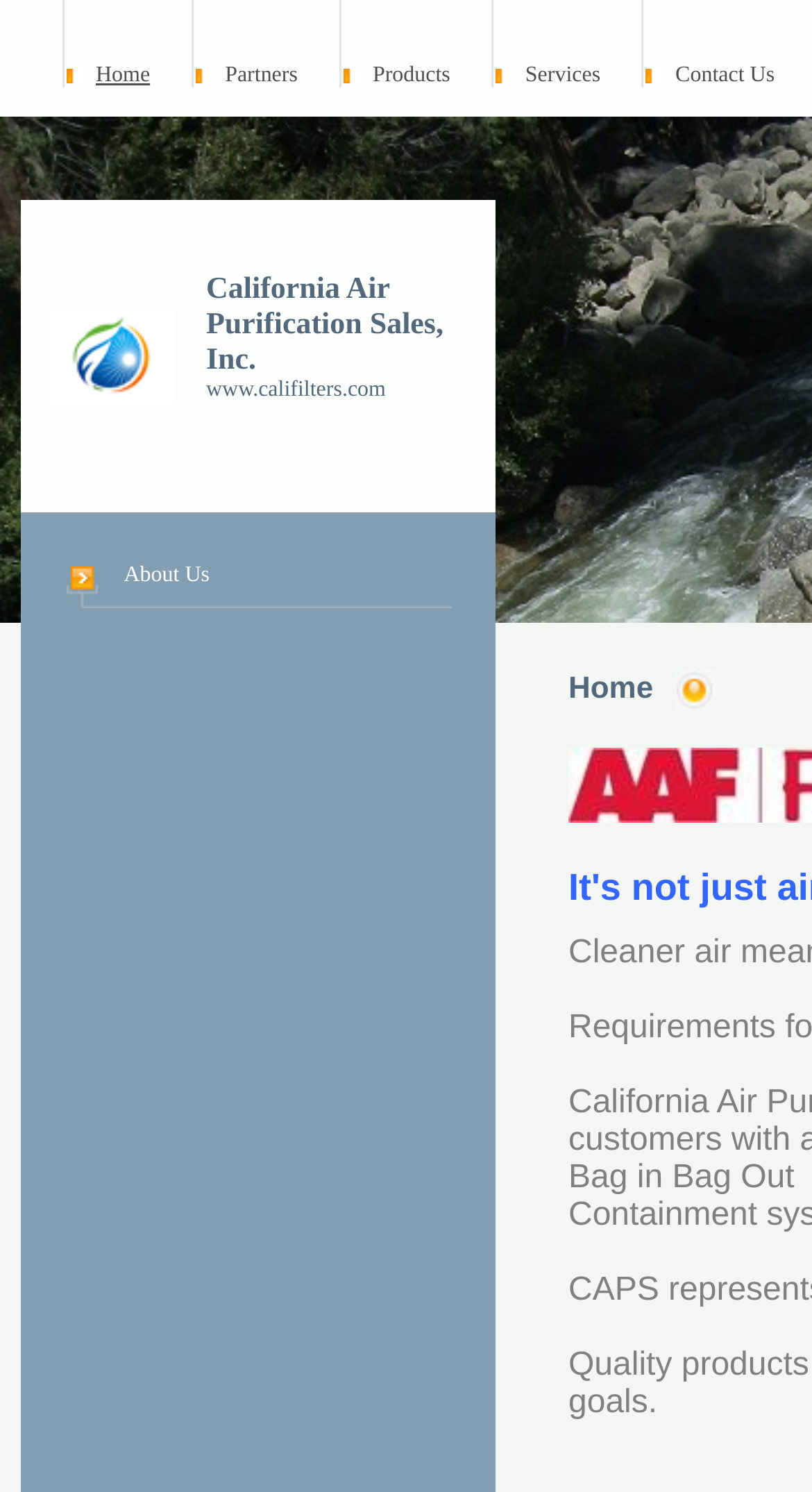What is the first item in the main navigation?
Using the image, provide a detailed and thorough answer to the question.

The main navigation items are located in the top section of the webpage, and the first item is 'Home'. It is a link that can be clicked to visit the homepage of the website.